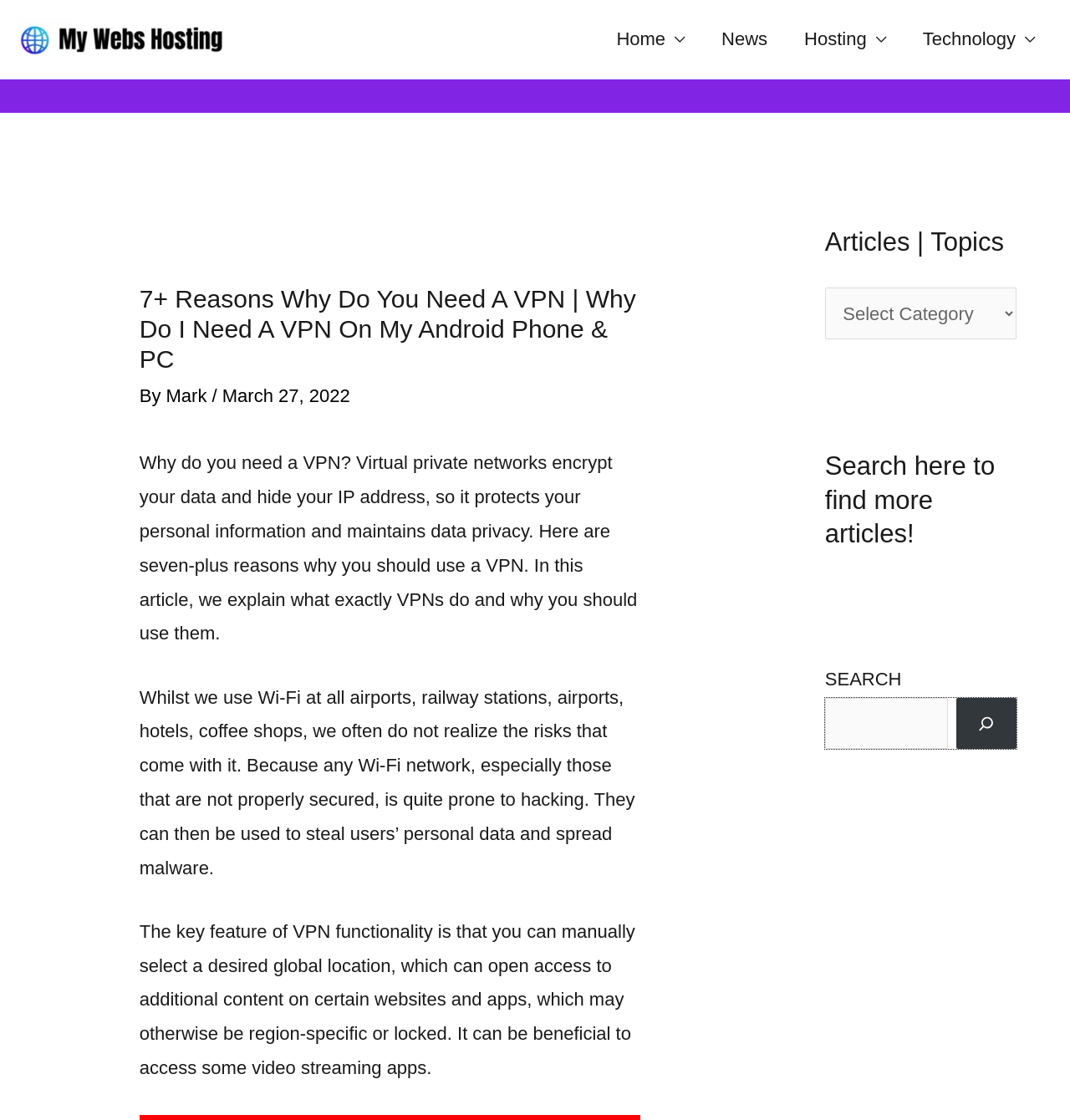Identify and provide the bounding box coordinates of the UI element described: "alt="My Webs Hosting"". The coordinates should be formatted as [left, top, right, bottom], with each number being a float between 0 and 1.

[0.016, 0.025, 0.212, 0.043]